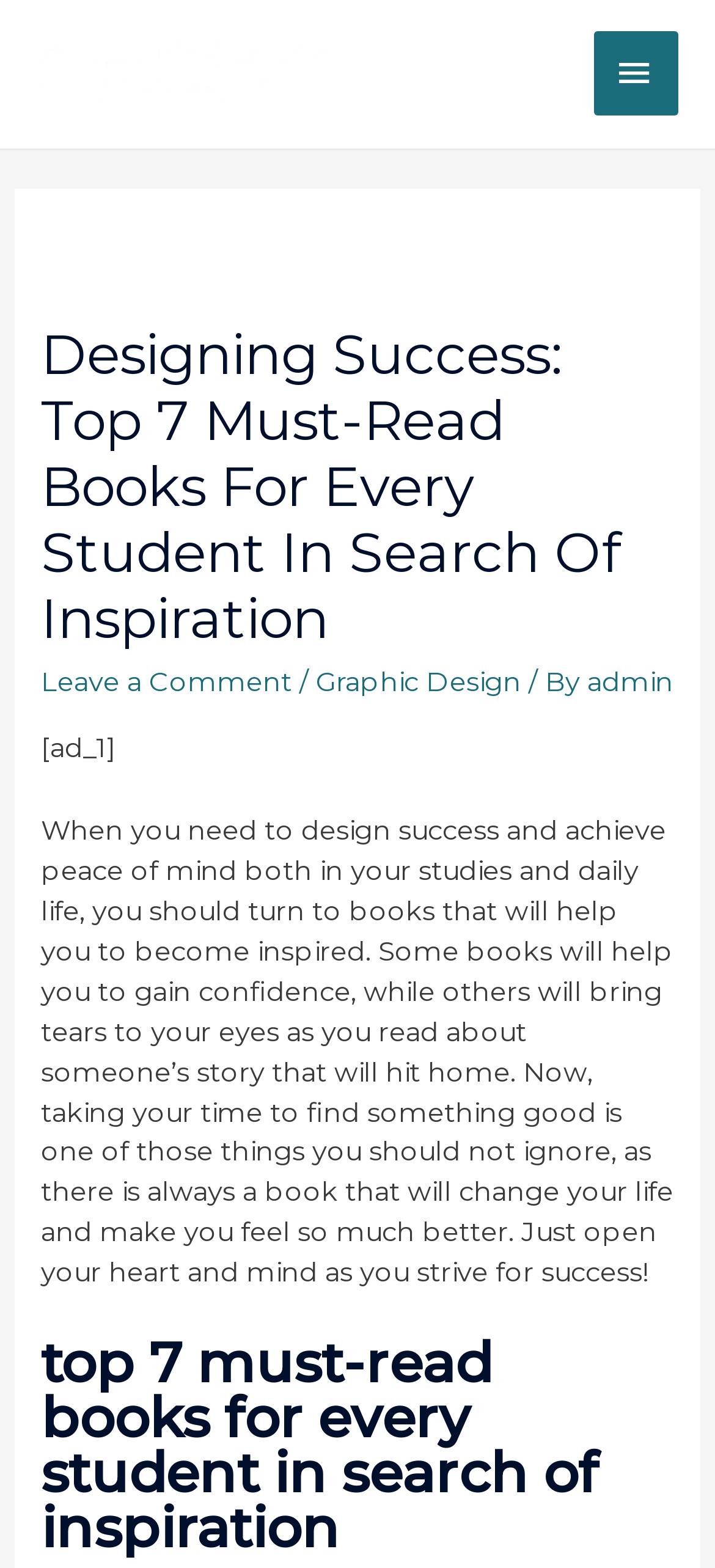Please provide a one-word or phrase answer to the question: 
What is the author's tone in the article?

Motivational